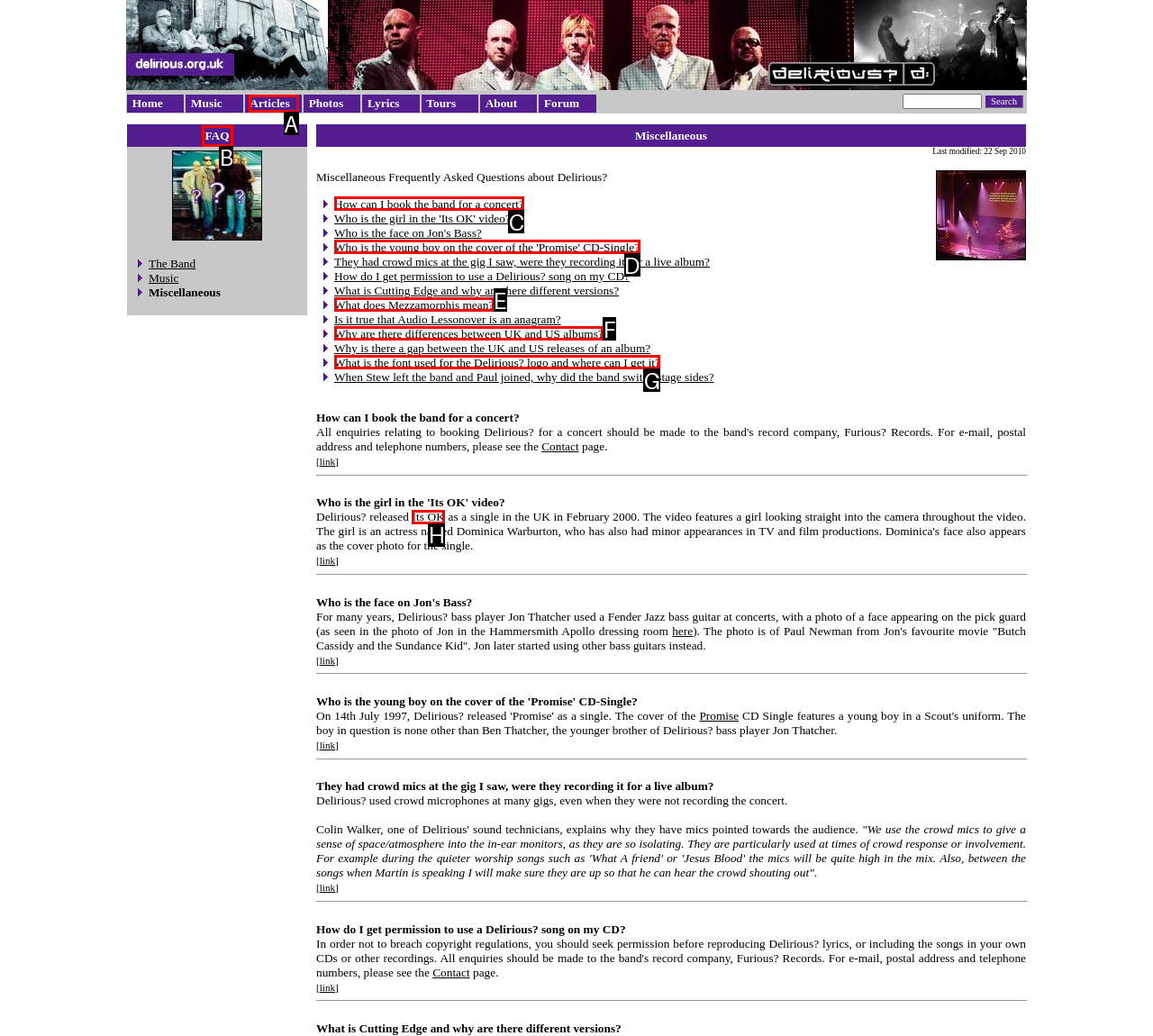Tell me which option I should click to complete the following task: Click to download items which you want
Answer with the option's letter from the given choices directly.

None